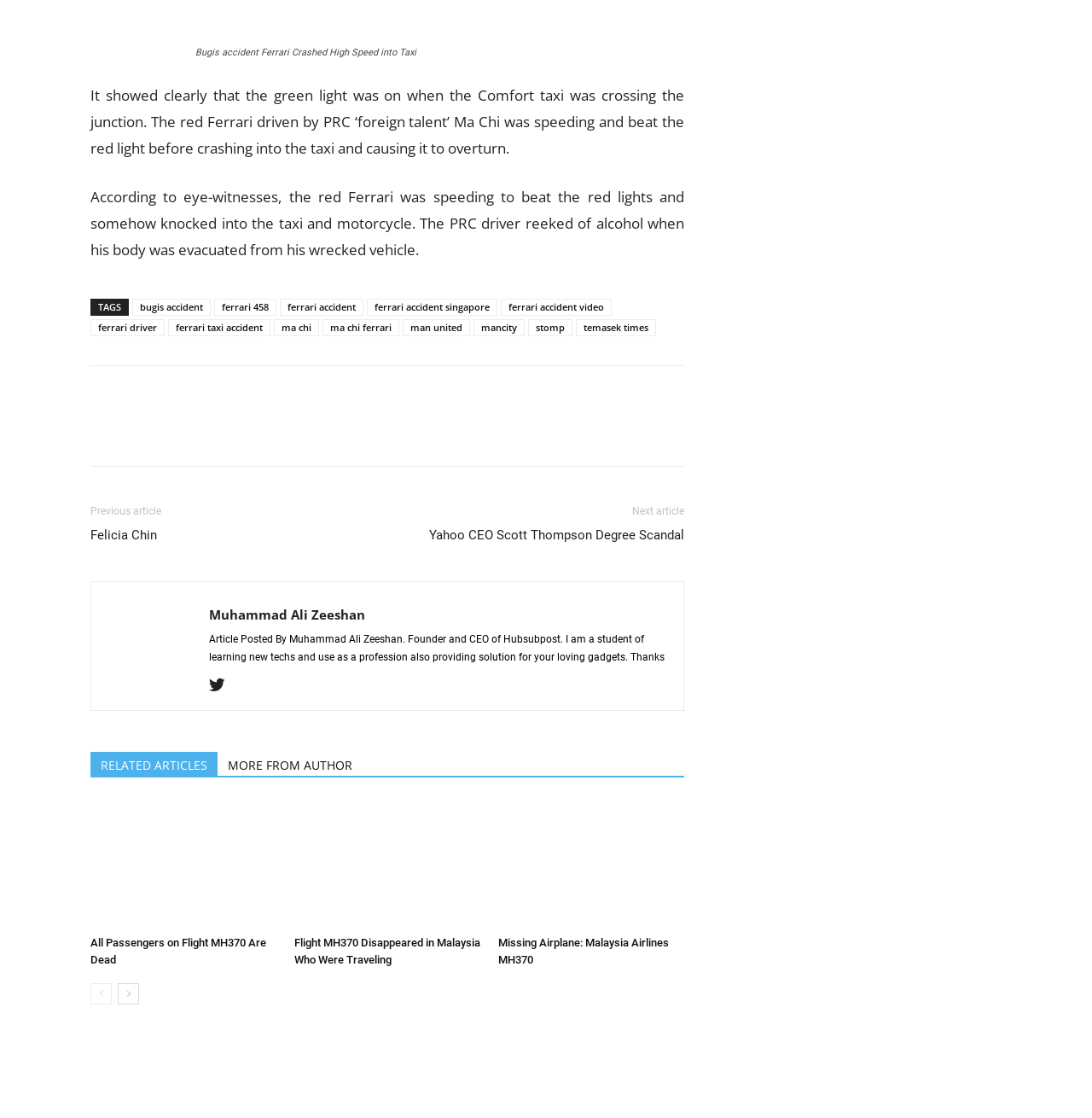What is the name of the website's founder and CEO?
Please elaborate on the answer to the question with detailed information.

The text at the bottom of the page states, 'Article Posted By Muhammad Ali Zeeshan. Founder and CEO of Hubsubpost.' This indicates that Muhammad Ali Zeeshan is the founder and CEO of the website.